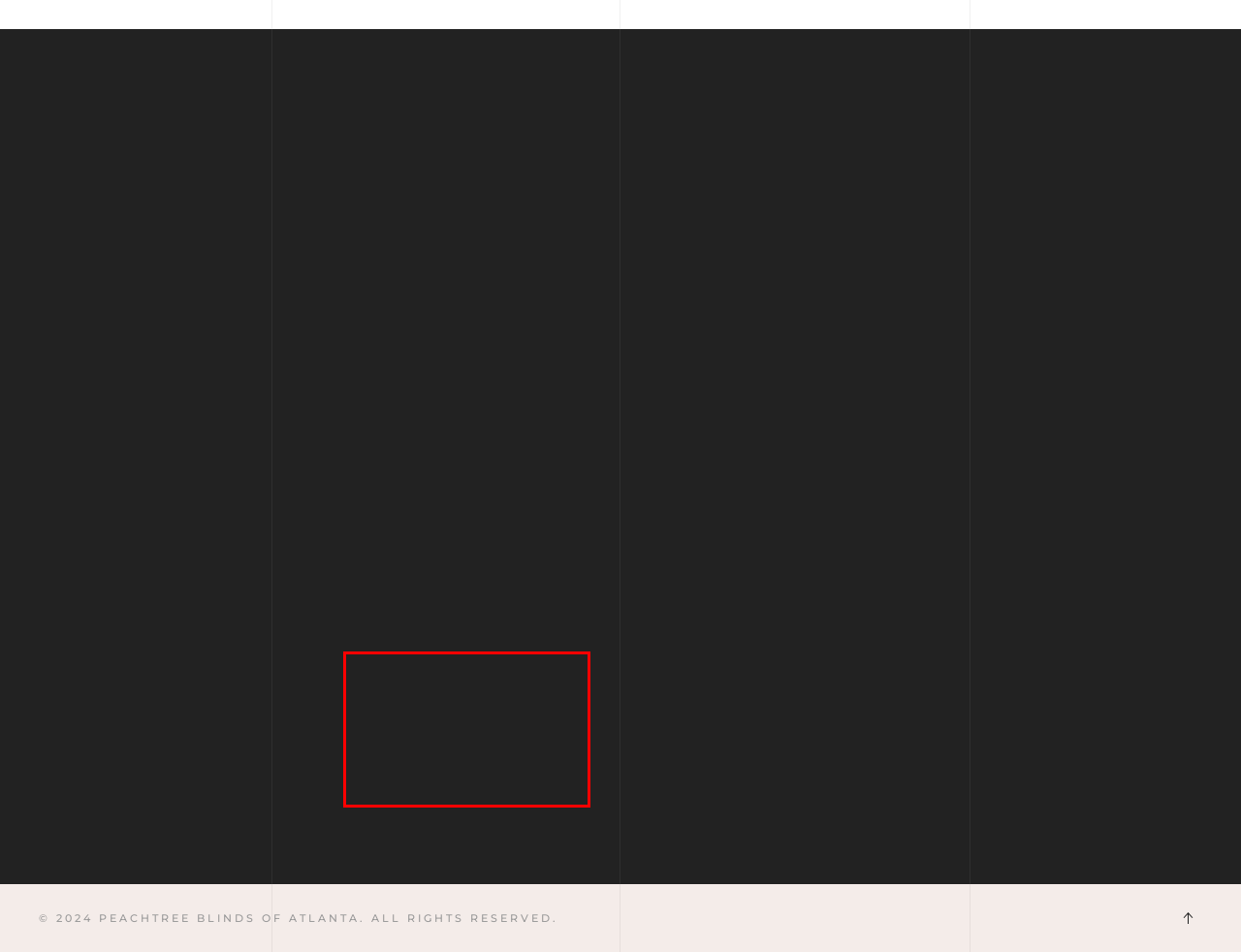Examine the screenshot of the webpage, locate the red bounding box, and generate the text contained within it.

CHATTANOOGA MOTORIZED PATIO SHADES, EAST RIDGE, EAST BRAINERD, RIDGESIDE, COLLEGEDALE, APISON, OOLTEWAH, TYNER, LOOKOUT MOUNTAIN, CLEVELAND, SOUTH CLEVELAND, WILDWOOD LAKE, MCDONALD, OLD FORT, CONASAUGA, OCOEE AND OTHER SOUTHEAST TENNESSEE CITIES